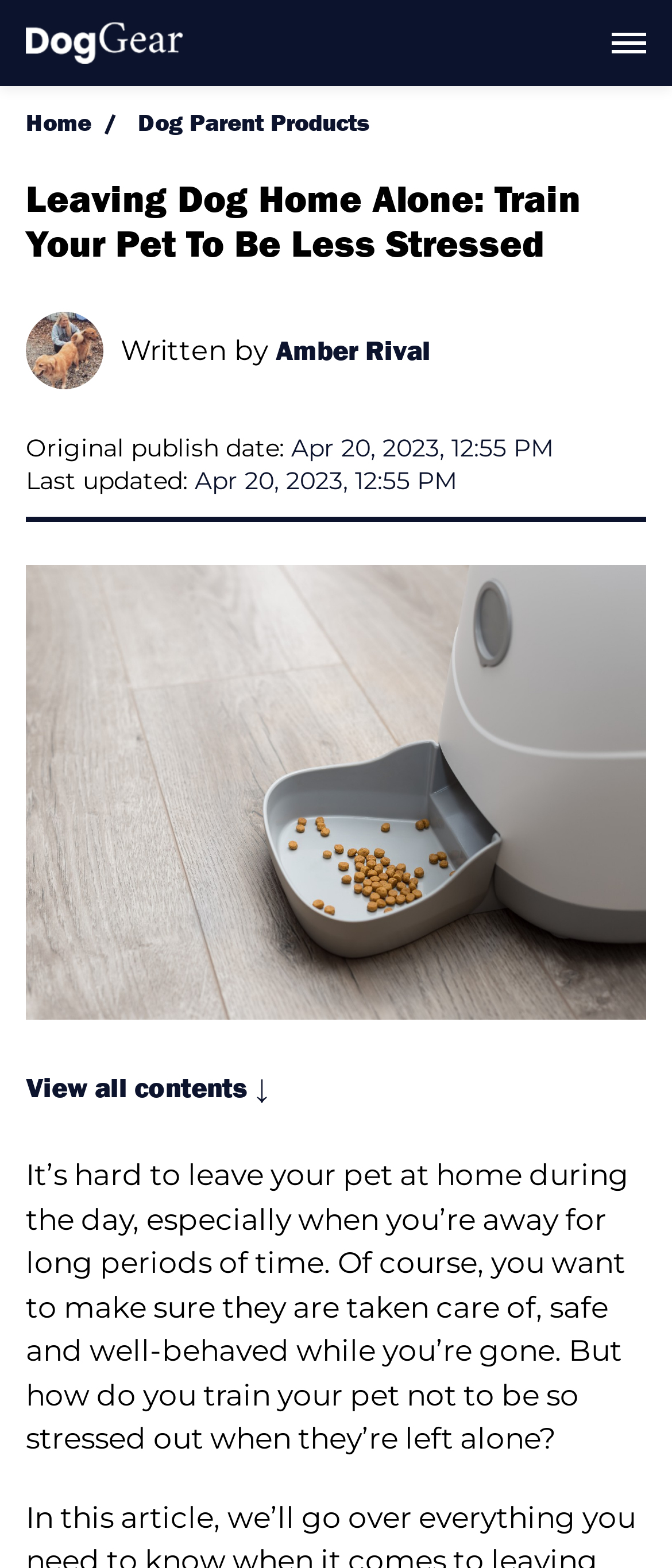Please extract the title of the webpage.

Leaving Dog Home Alone: Train Your Pet To Be Less Stressed